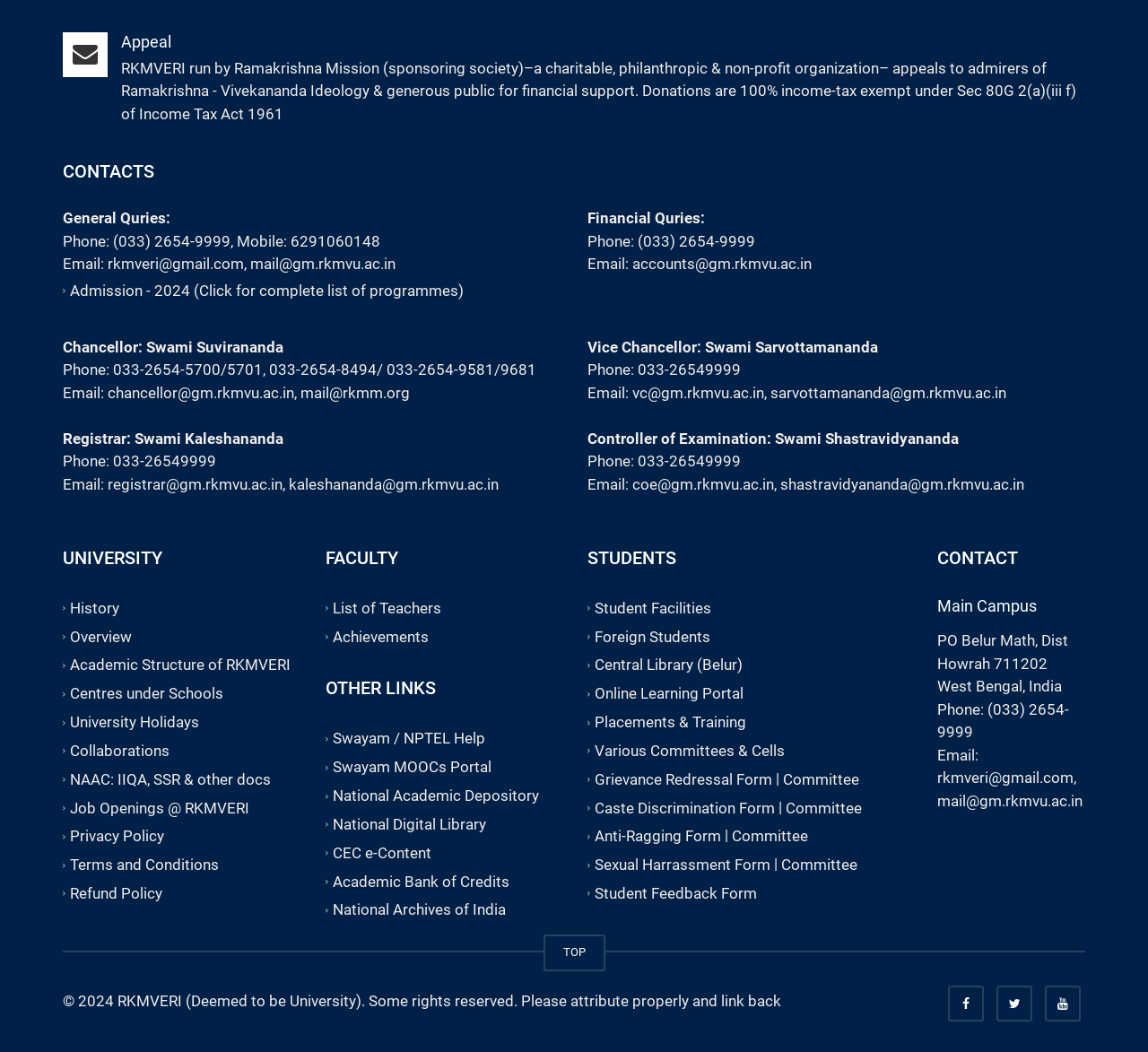What is the name of the university? From the image, respond with a single word or brief phrase.

RKMVERI